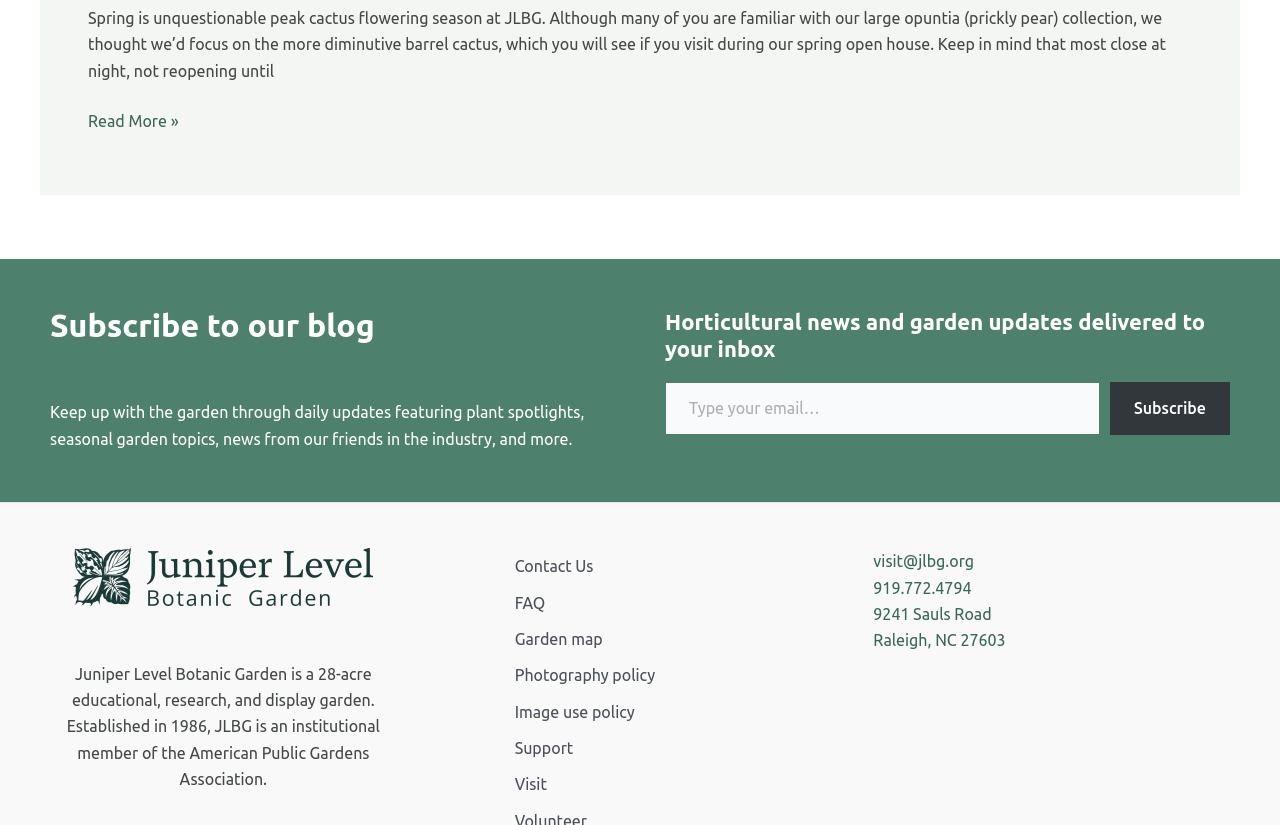Please locate the bounding box coordinates of the element that needs to be clicked to achieve the following instruction: "Contact us". The coordinates should be four float numbers between 0 and 1, i.e., [left, top, right, bottom].

[0.394, 0.664, 0.471, 0.708]